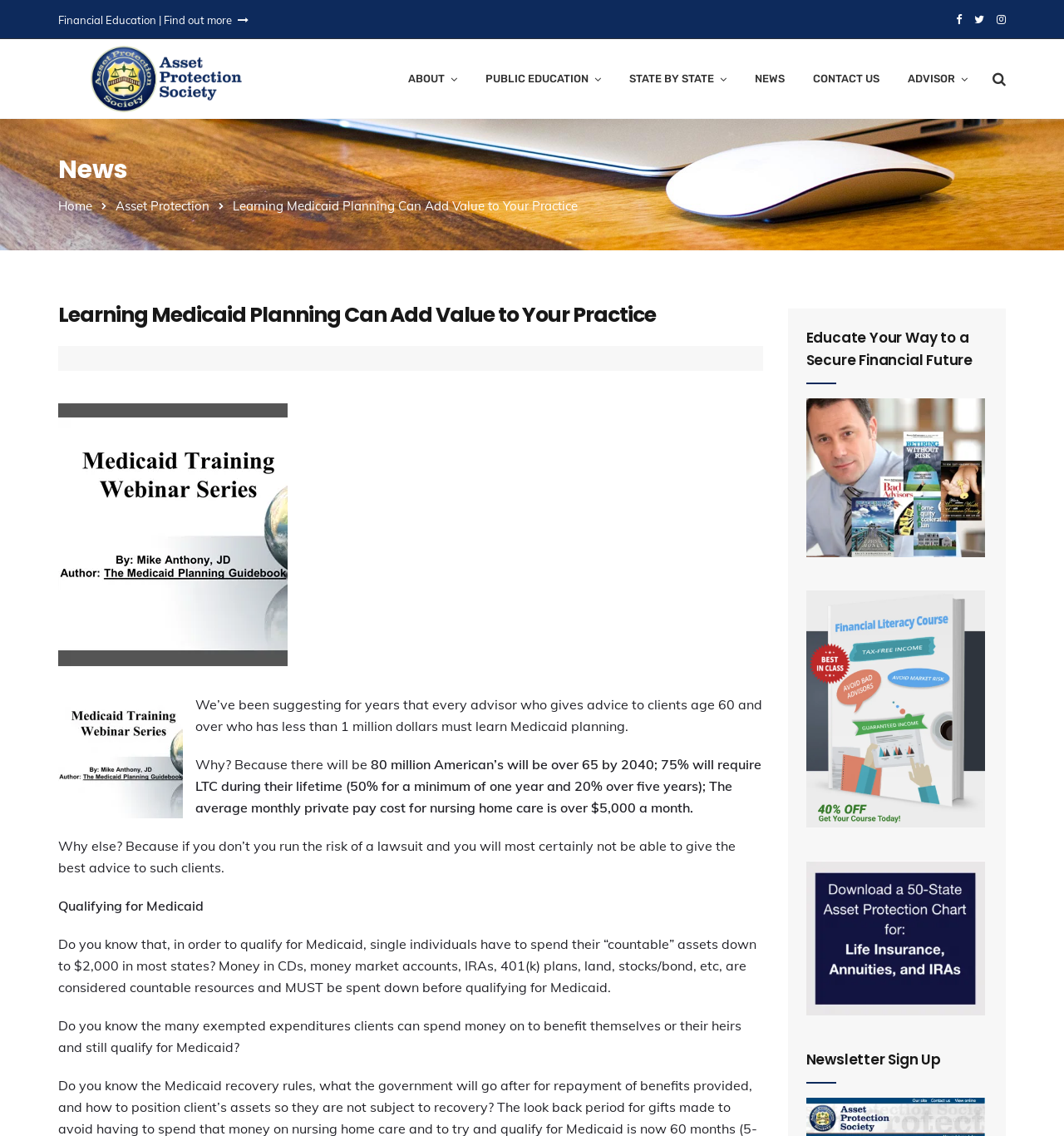How many years will it take for 80 million Americans to be over 65?
Could you answer the question with a detailed and thorough explanation?

According to the webpage, it is stated that 80 million Americans will be over 65 by 2040. This statistic is provided to highlight the importance of Medicaid planning for financial advisors.